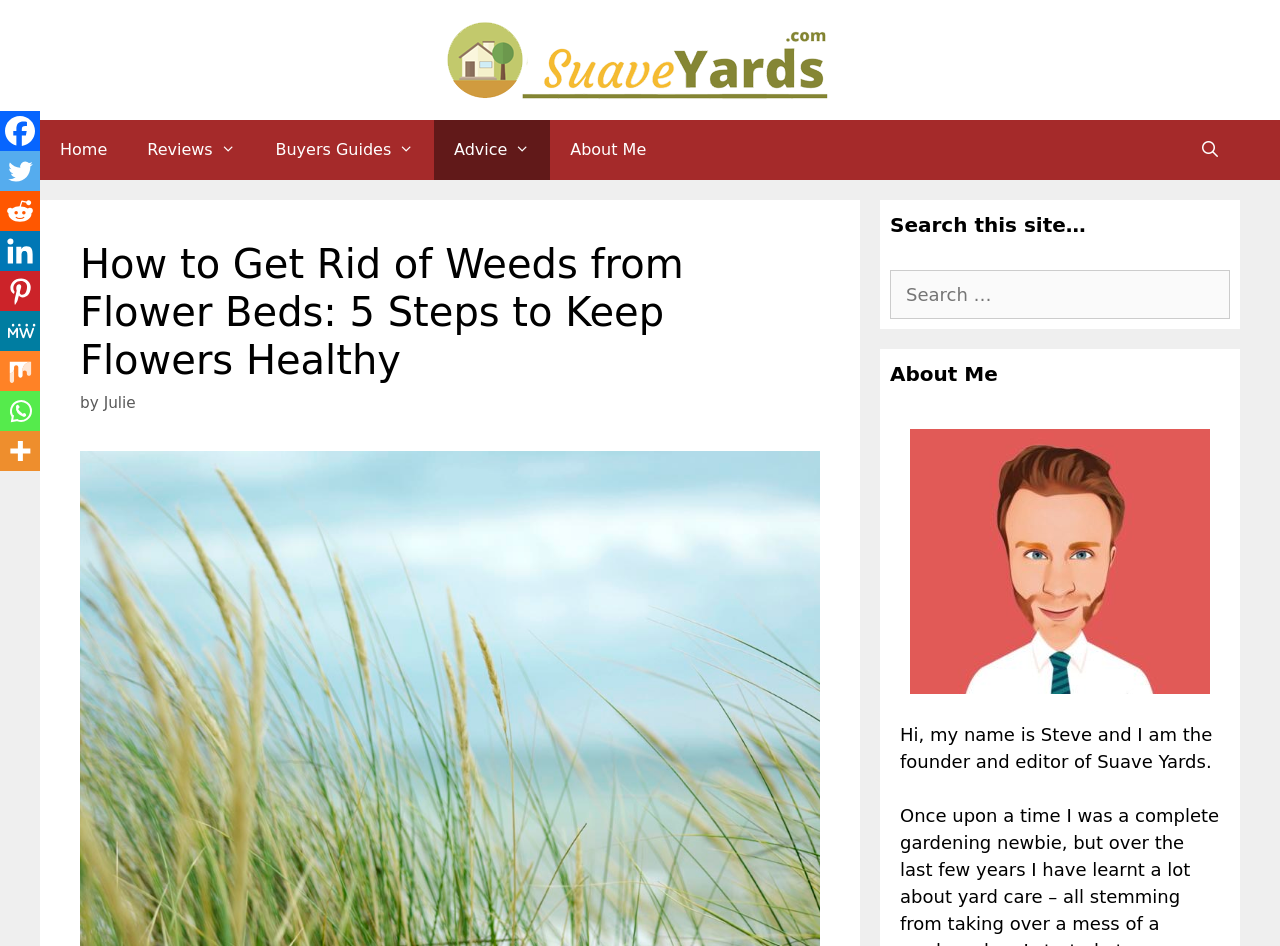Identify the bounding box coordinates of the part that should be clicked to carry out this instruction: "Open the Facebook link".

[0.0, 0.117, 0.031, 0.16]